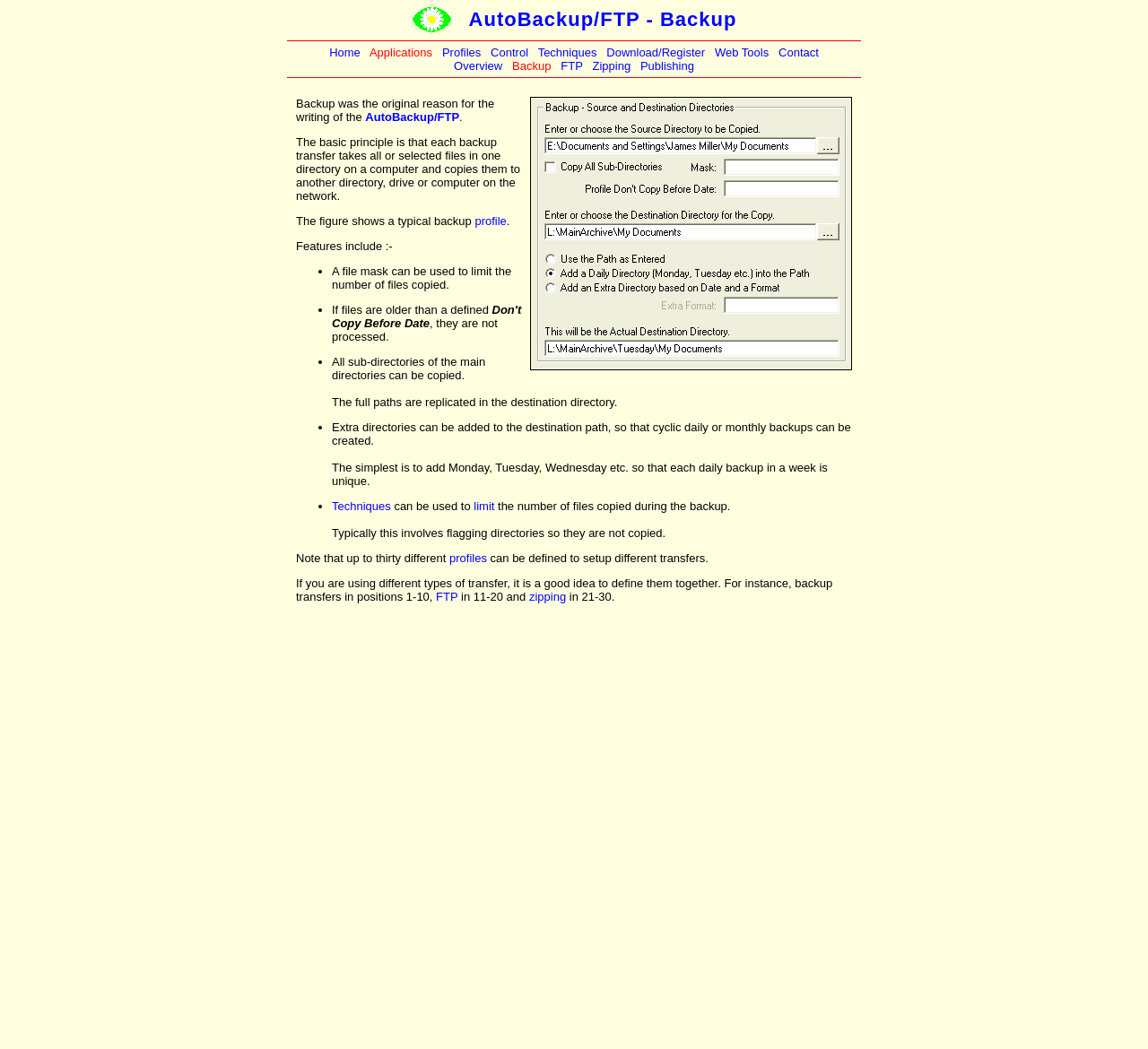Using the information in the image, give a detailed answer to the following question: What is the purpose of adding extra directories to the destination path?

The webpage states that 'Extra directories can be added to the destination path, so that cyclic daily or monthly backups can be created', which implies that adding extra directories is used to create cyclic backups, such as daily or monthly backups.